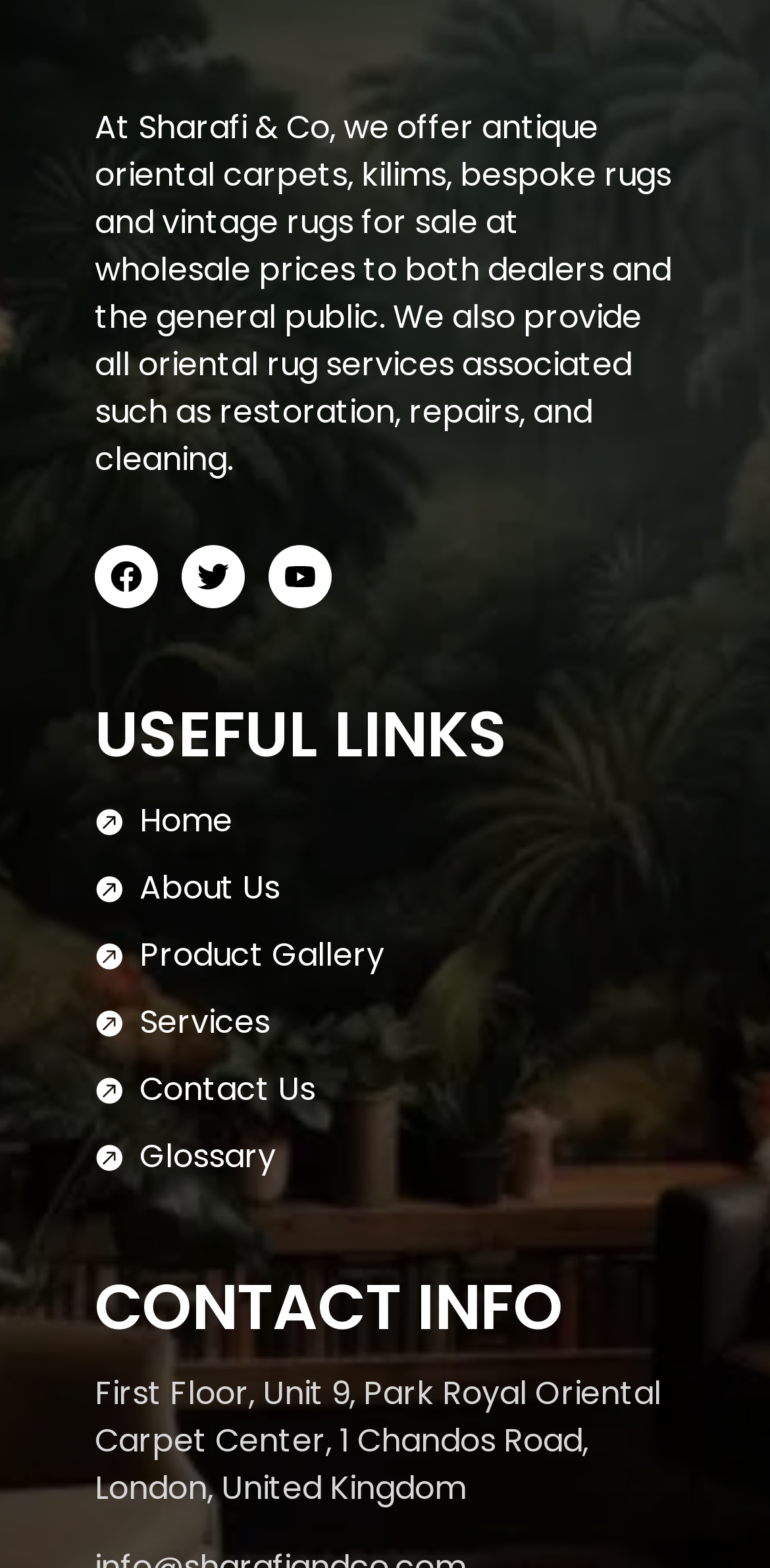Please locate the bounding box coordinates of the element that should be clicked to complete the given instruction: "contact us".

[0.123, 0.68, 0.877, 0.71]